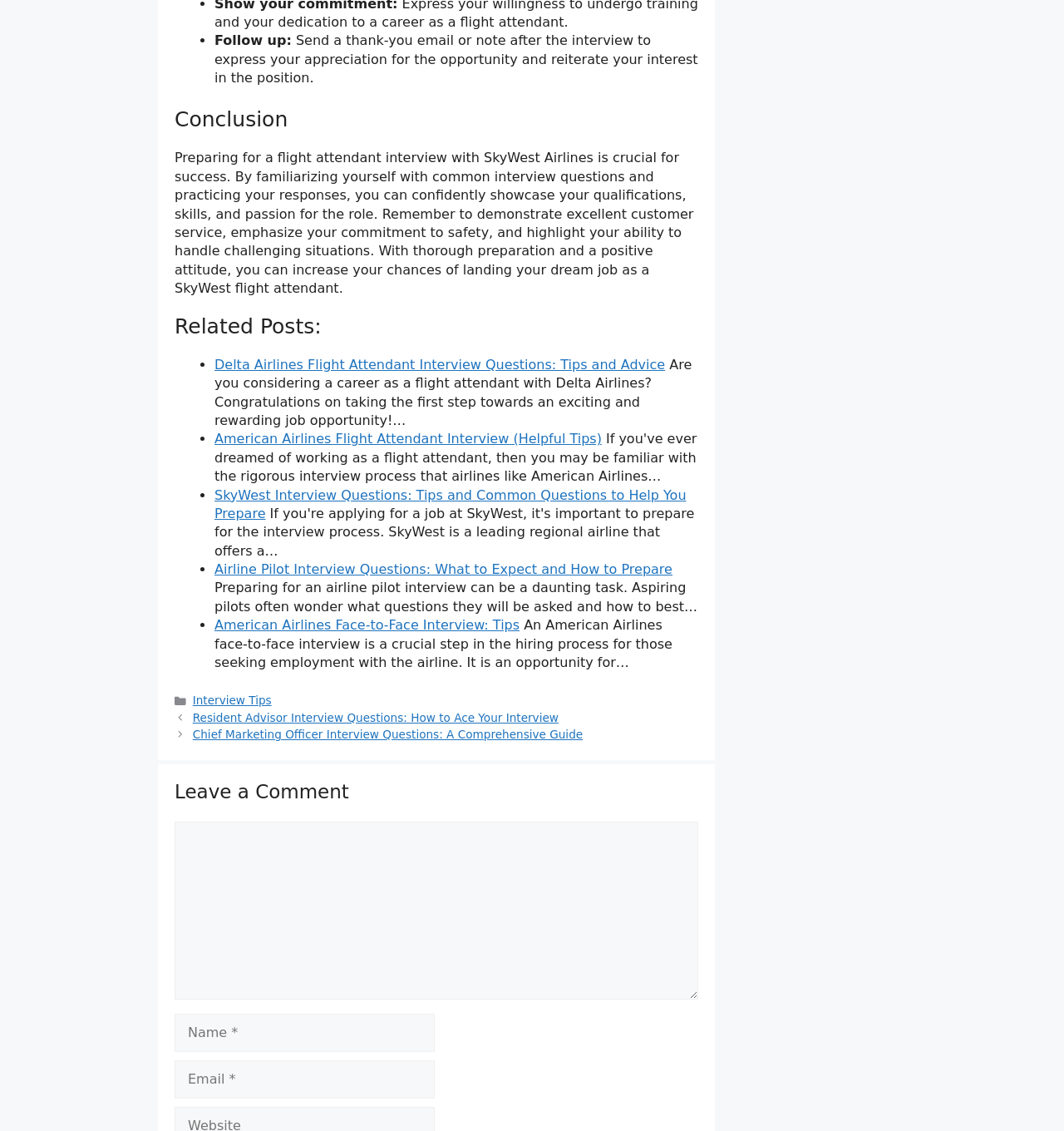Predict the bounding box coordinates for the UI element described as: "TV Guide". The coordinates should be four float numbers between 0 and 1, presented as [left, top, right, bottom].

None